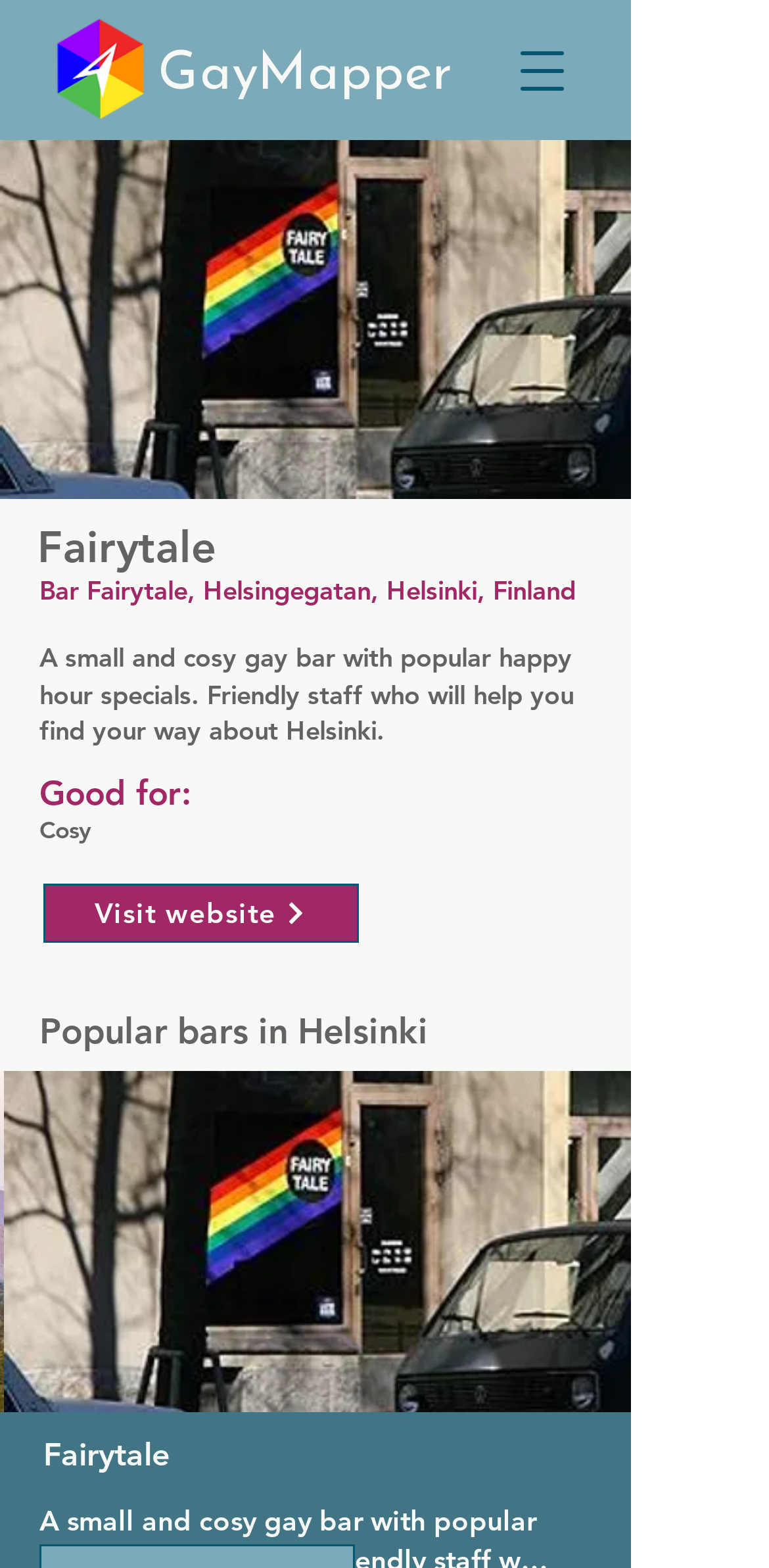What is the name of the gay bar?
Respond to the question with a well-detailed and thorough answer.

The name of the gay bar can be found in the heading element with the text 'Fairytale' which is located at the top of the webpage, below the logo.